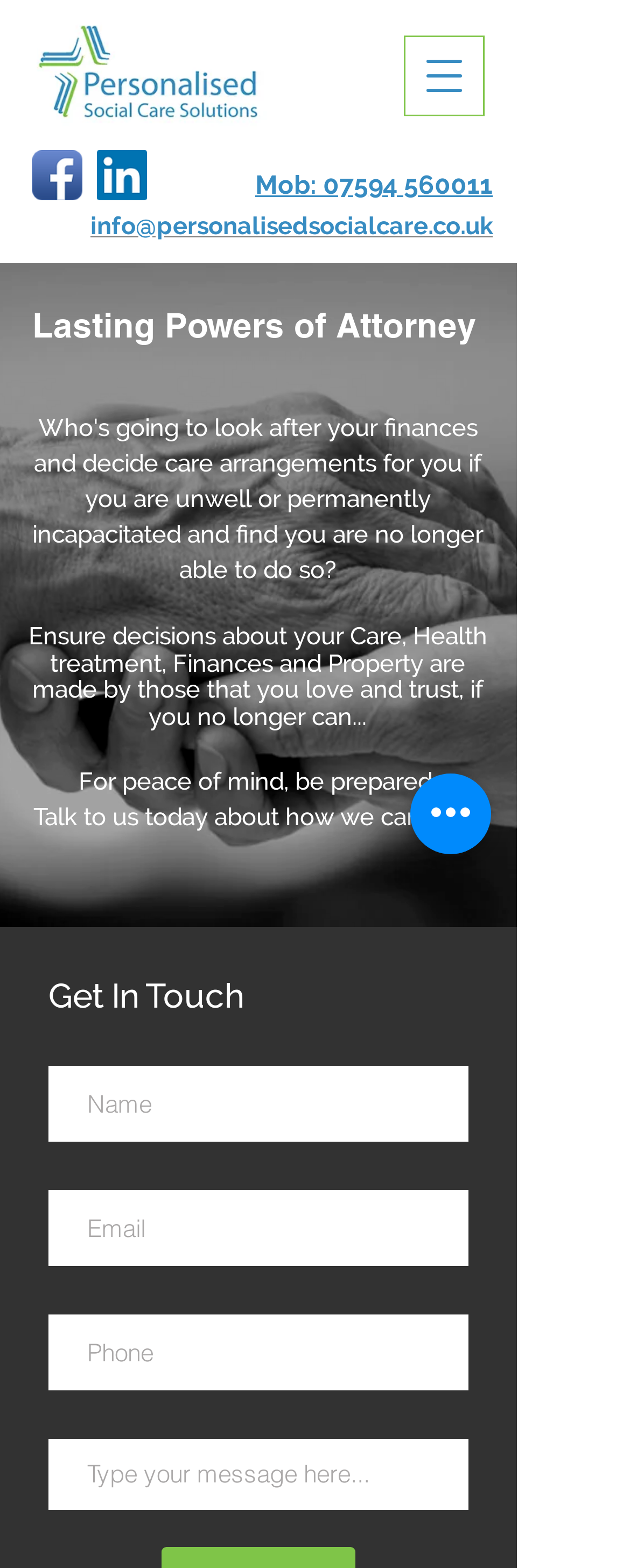Indicate the bounding box coordinates of the element that must be clicked to execute the instruction: "Call the mobile number". The coordinates should be given as four float numbers between 0 and 1, i.e., [left, top, right, bottom].

[0.405, 0.108, 0.782, 0.128]